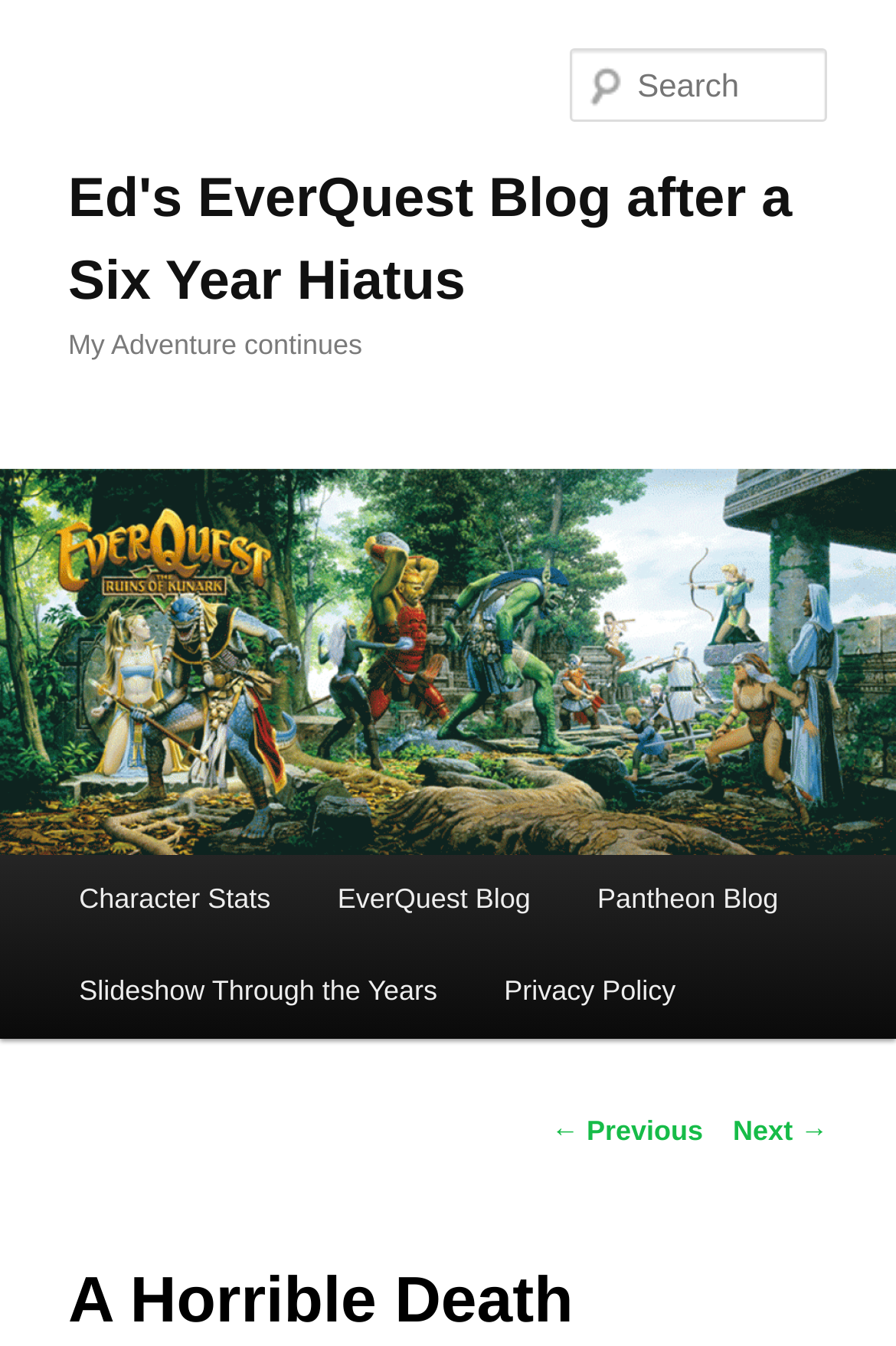Identify the bounding box coordinates for the UI element described as follows: Character Stats. Use the format (top-left x, top-left y, bottom-right x, bottom-right y) and ensure all values are floating point numbers between 0 and 1.

[0.051, 0.635, 0.339, 0.703]